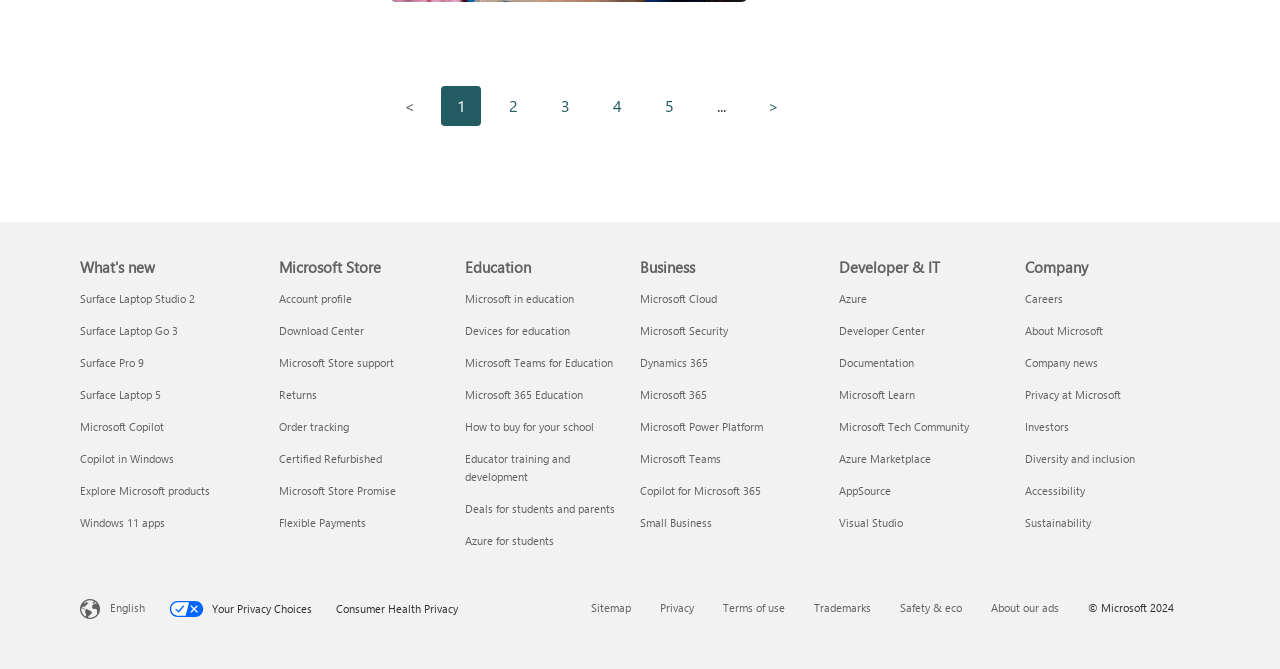Find the bounding box of the element with the following description: "Flexible Payments". The coordinates must be four float numbers between 0 and 1, formatted as [left, top, right, bottom].

[0.218, 0.77, 0.286, 0.792]